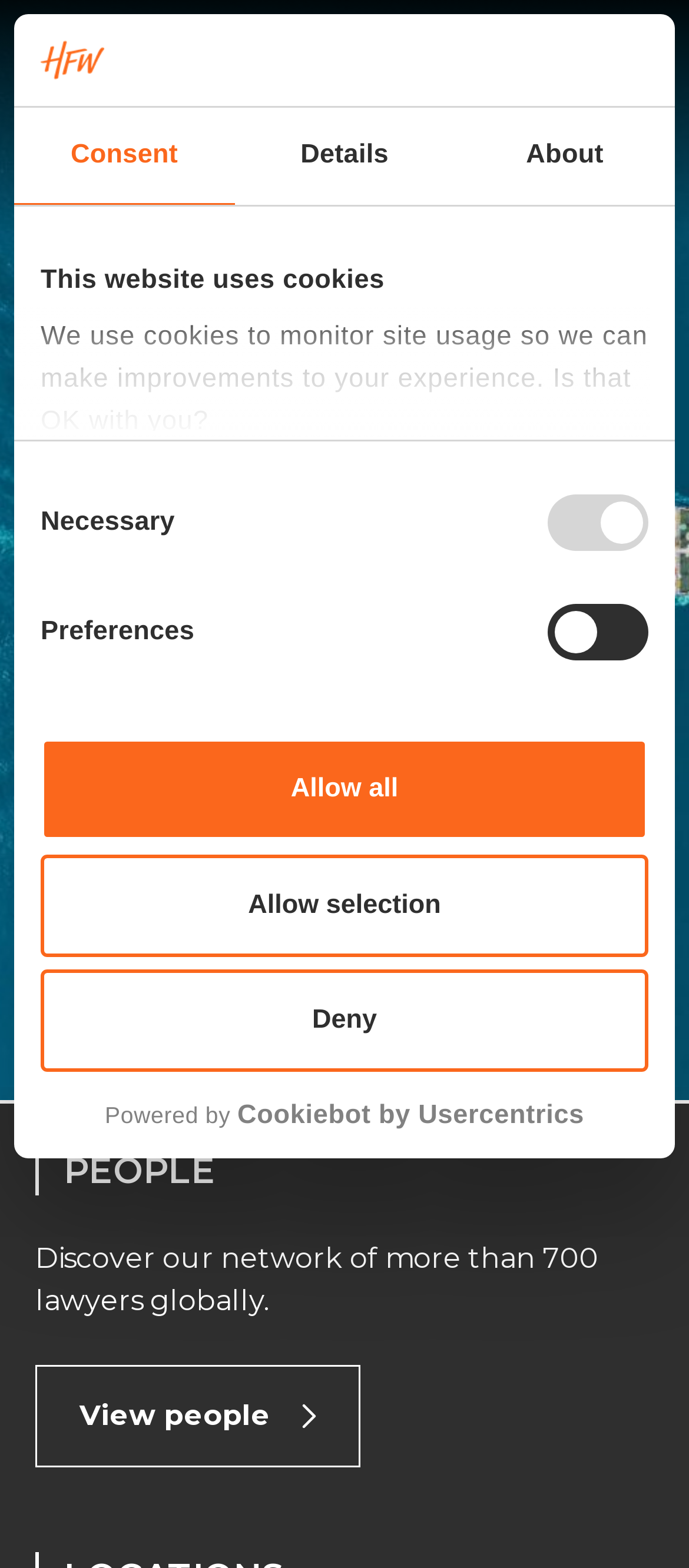Please answer the following question using a single word or phrase: 
What is the purpose of the checkboxes?

Cookie consent